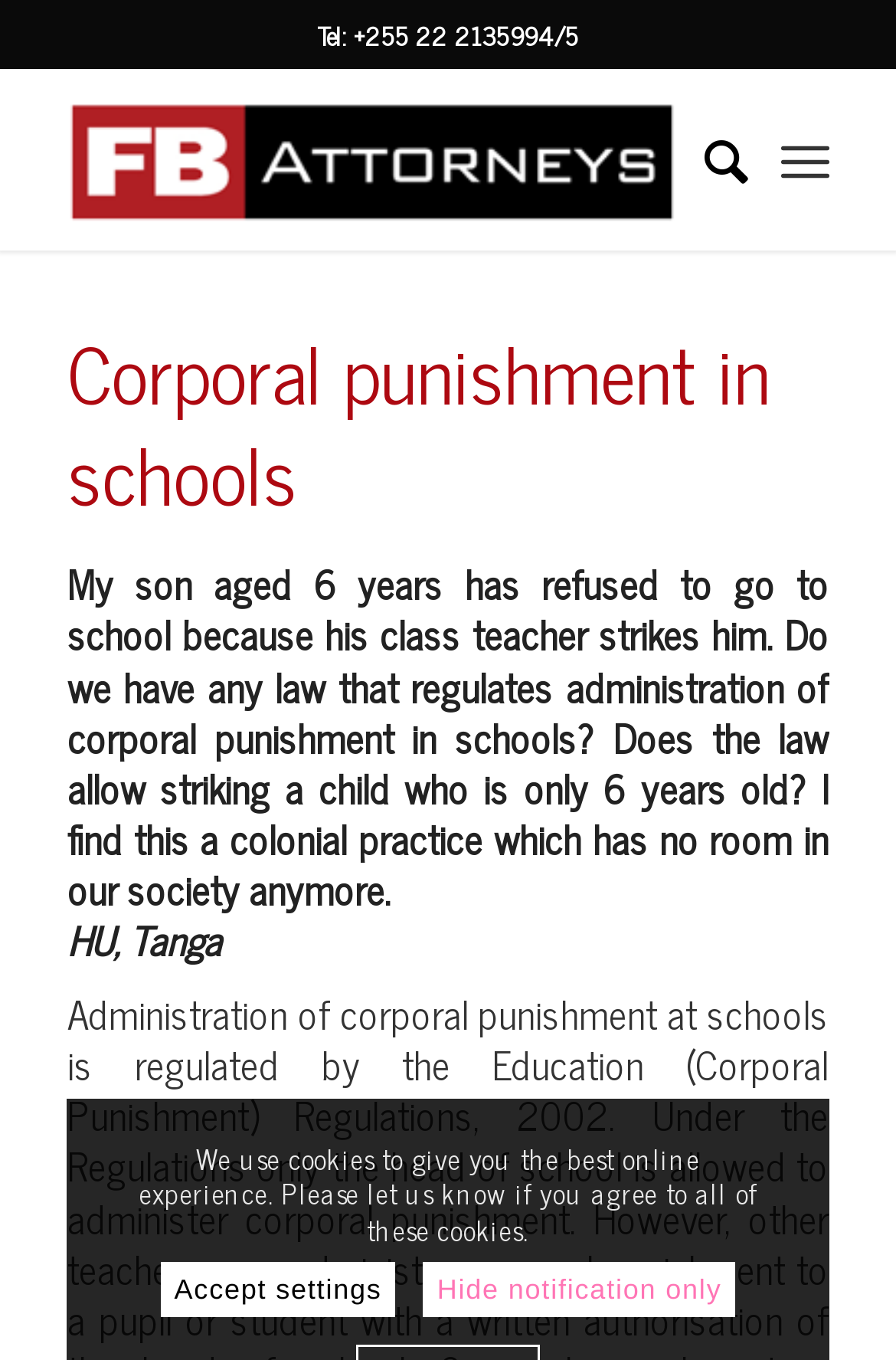Identify and provide the bounding box coordinates of the UI element described: "alt="FB Attorneys"". The coordinates should be formatted as [left, top, right, bottom], with each number being a float between 0 and 1.

[0.075, 0.049, 0.755, 0.184]